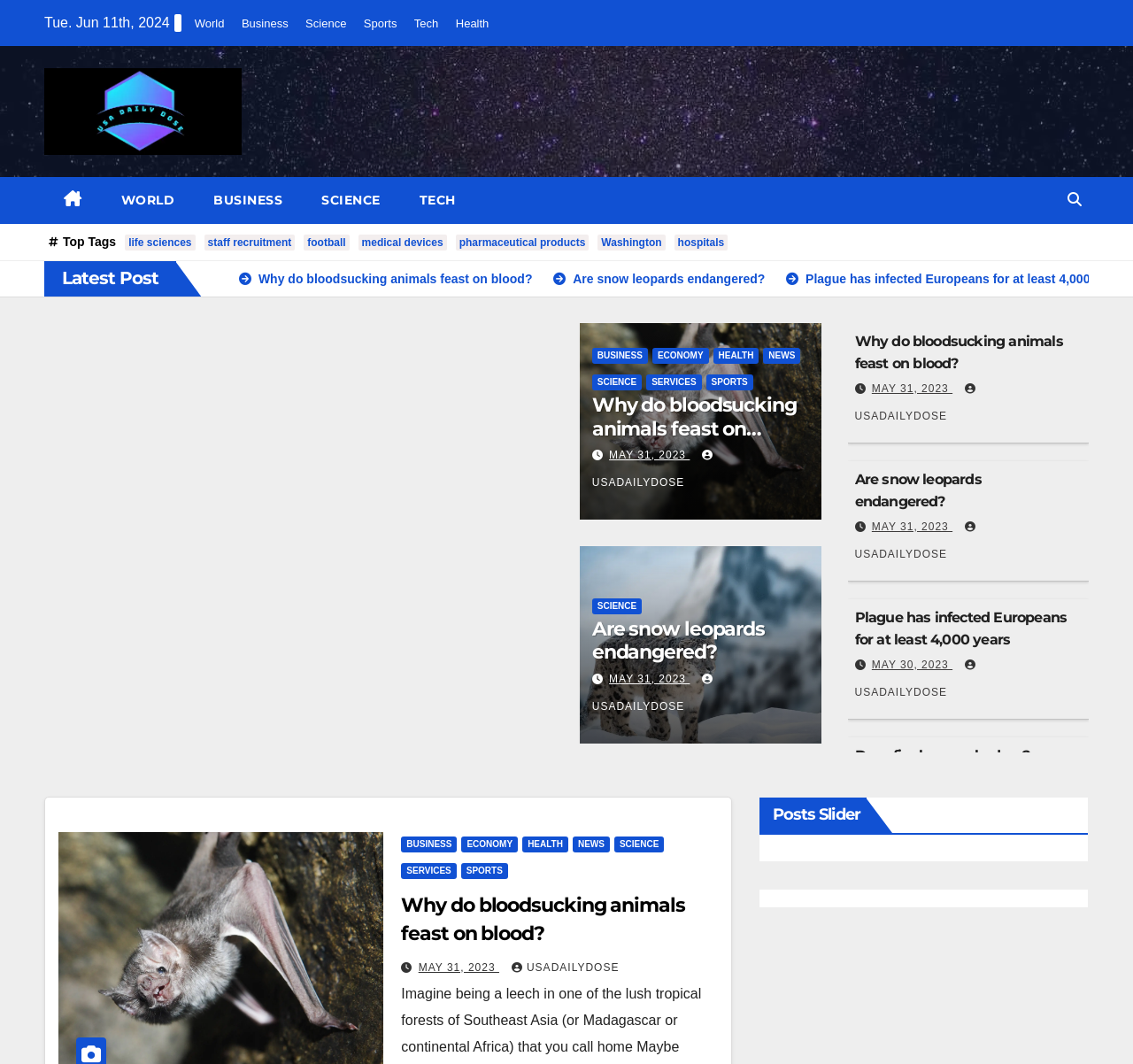Explain the webpage in detail.

This webpage is a science news portal that provides the latest updates and articles on various scientific topics. At the top of the page, there is a date display showing "Tue. Jun 11th, 2024". Below the date, there are seven links to different categories, including "World", "Business", "Science", "Sports", "Tech", and "Health". These links are aligned horizontally and take up a significant portion of the top section of the page.

On the left side of the page, there is a section with a heading "Top Tags" followed by six links to popular tags, including "life sciences", "staff recruitment", "football", "medical devices", "pharmaceutical products", and "Washington". These links are stacked vertically and take up a relatively small portion of the page.

The main content of the page is divided into three columns. The left column contains a series of article headings, each with a corresponding link to the full article. The headings include "Why do bloodsucking animals feast on blood?", "Are snow leopards endangered?", and "Plague has infected Europeans for at least 4,000 years". Each article heading is accompanied by a link to the article, a date "MAY 31, 2023" or "MAY 30, 2023", and a link to the source "USADAILYDOSE".

The middle column contains a similar series of article headings and links, with some overlap with the left column. The right column contains a mix of article headings and links, as well as some category links, including "BUSINESS", "ECONOMY", "HEALTH", "NEWS", "SCIENCE", and "SPORTS". These category links are stacked vertically and take up a relatively small portion of the page.

At the bottom of the page, there is a button with an icon "\uf002" that has a popup menu. The button is located at the top-right corner of the page.